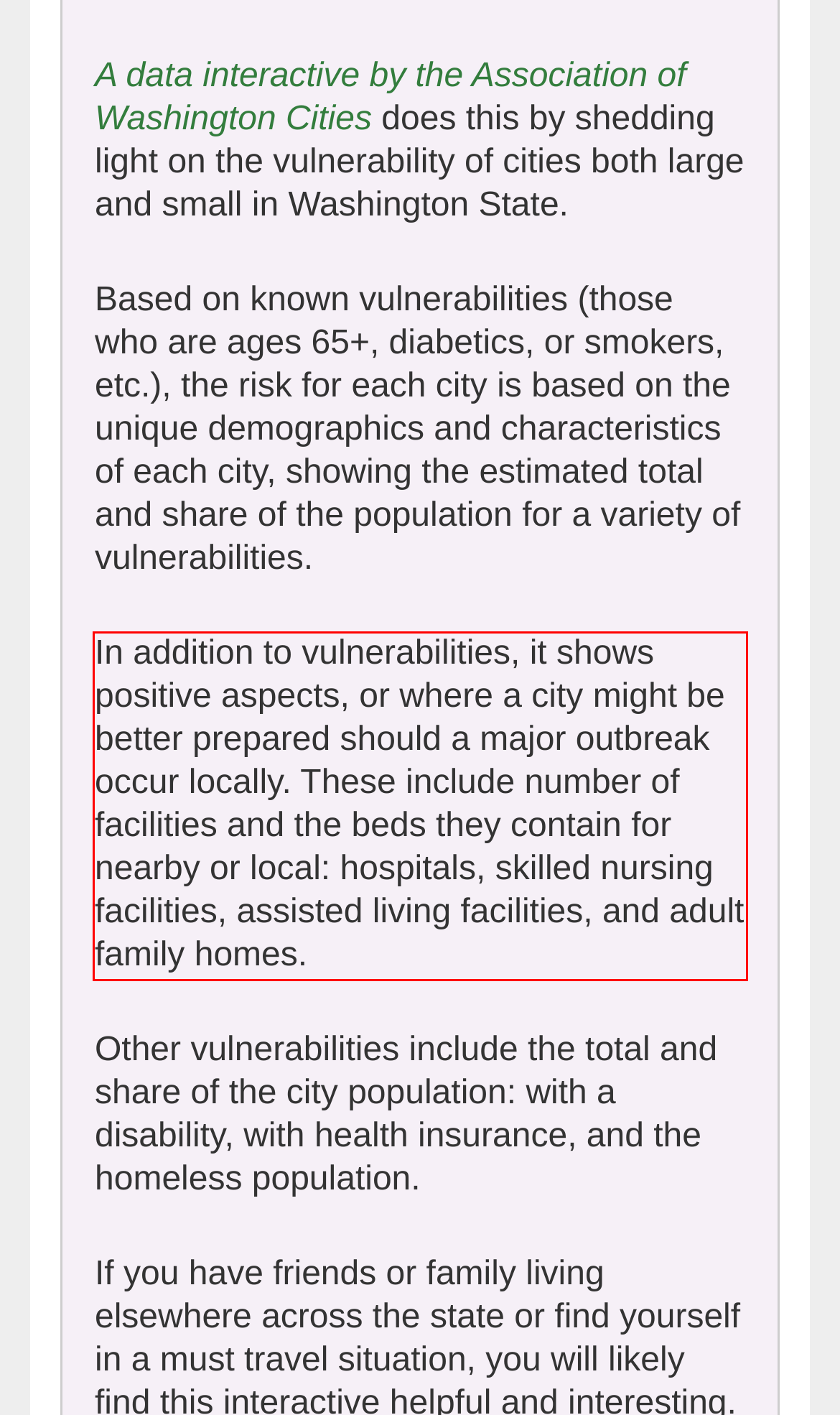You are presented with a webpage screenshot featuring a red bounding box. Perform OCR on the text inside the red bounding box and extract the content.

In addition to vulnerabilities, it shows positive aspects, or where a city might be better prepared should a major outbreak occur locally. These include number of facilities and the beds they contain for nearby or local: hospitals, skilled nursing facilities, assisted living facilities, and adult family homes.